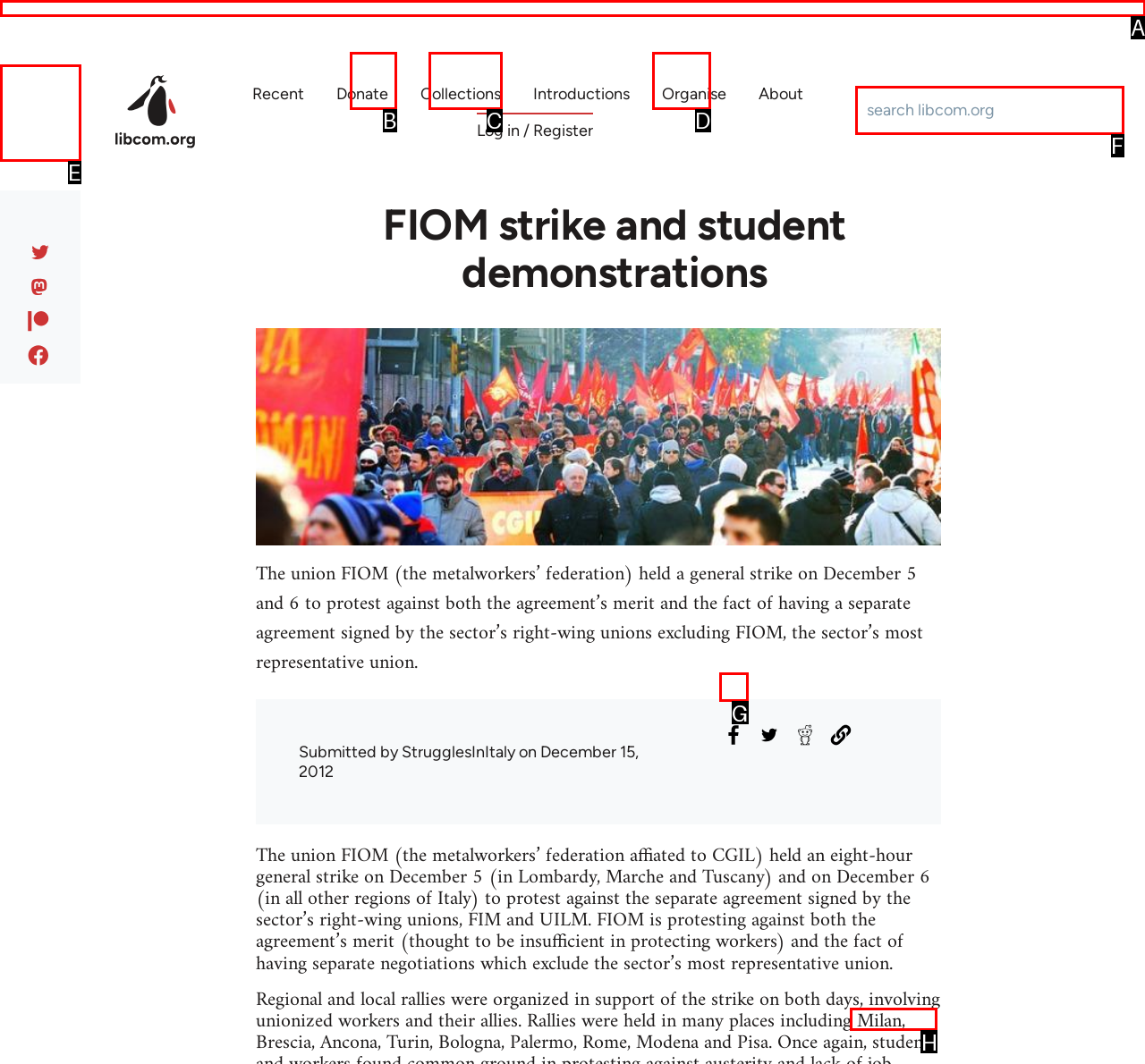Given the description: aria-label="Sticky header", select the HTML element that best matches it. Reply with the letter of your chosen option.

E